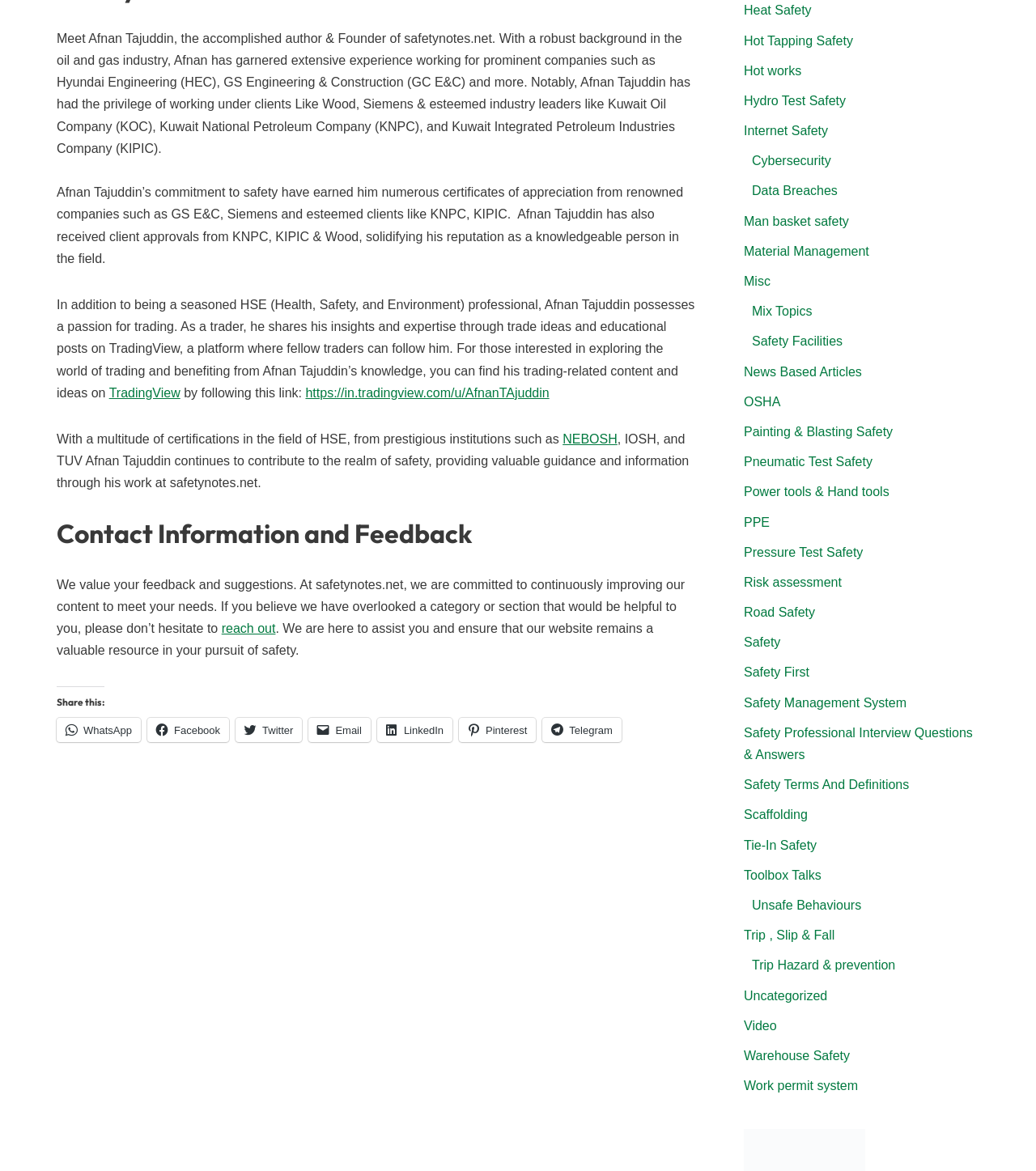Determine the bounding box coordinates of the region I should click to achieve the following instruction: "Reach out to safetynotes.net for feedback". Ensure the bounding box coordinates are four float numbers between 0 and 1, i.e., [left, top, right, bottom].

[0.214, 0.441, 0.266, 0.453]